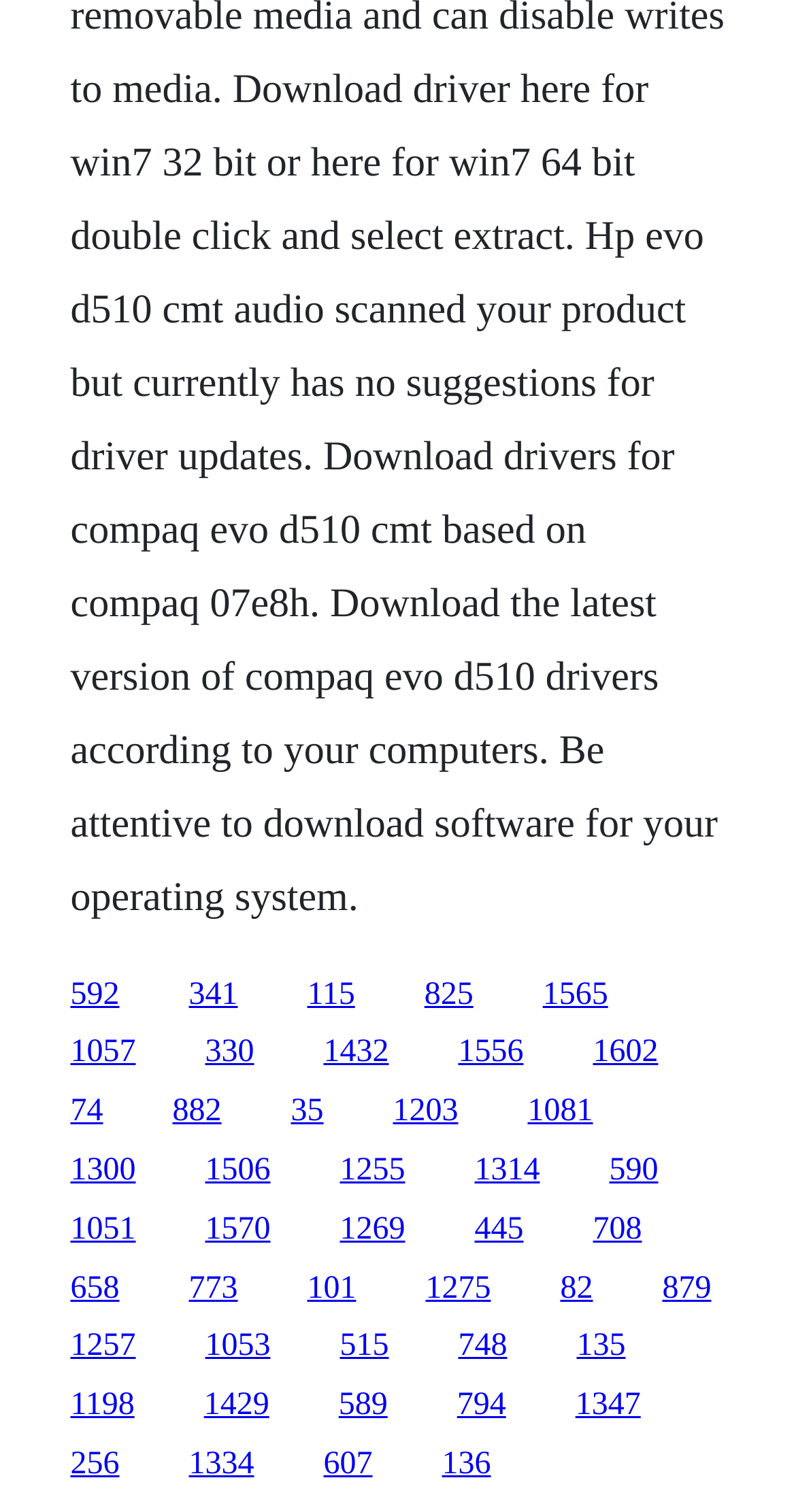What is the horizontal position of the last link?
Please provide a comprehensive answer based on the contents of the image.

I looked at the x1 coordinate of the last link element, which is 0.745, indicating its horizontal position on the webpage.